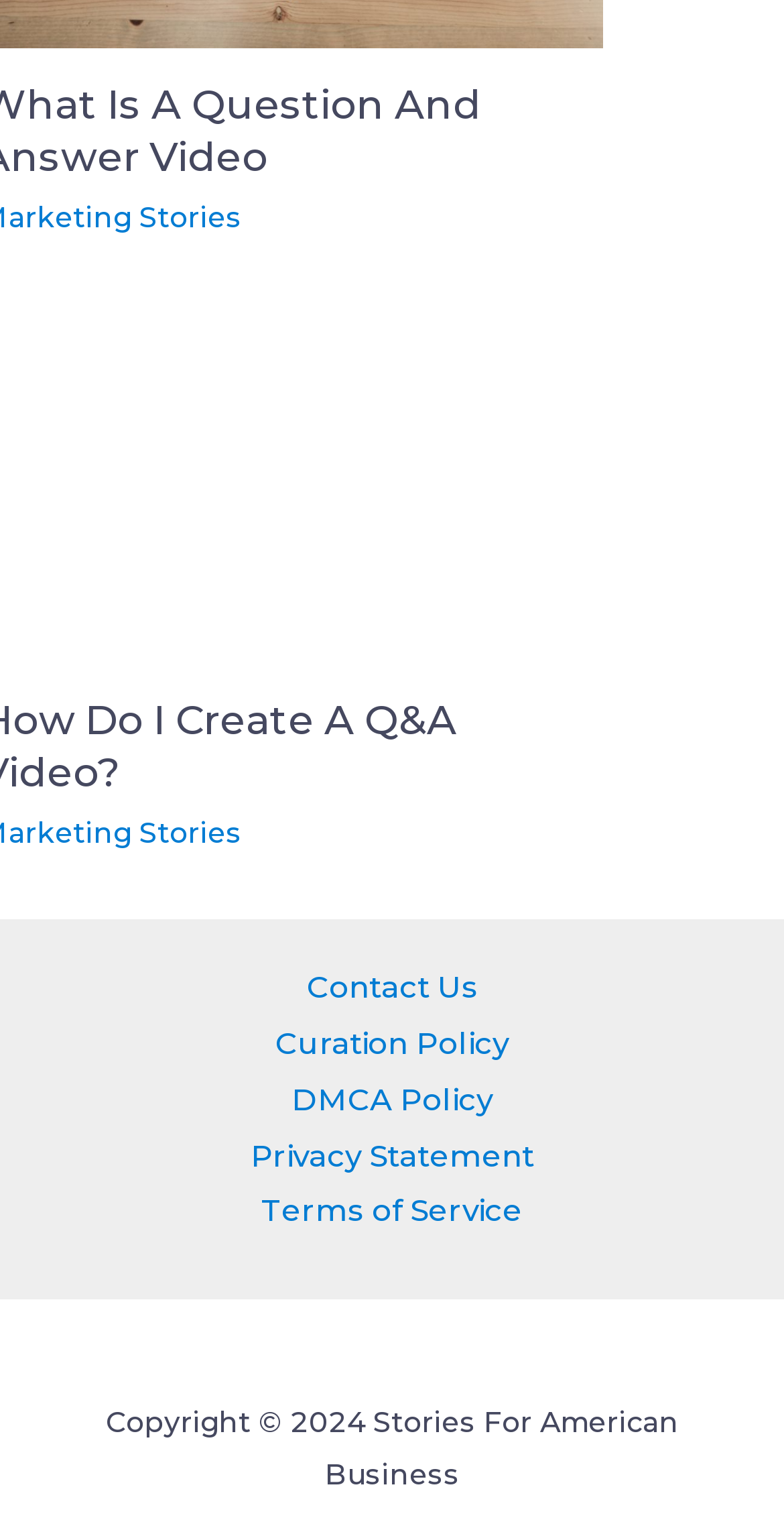Please provide the bounding box coordinate of the region that matches the element description: Privacy Statement. Coordinates should be in the format (top-left x, top-left y, bottom-right x, bottom-right y) and all values should be between 0 and 1.

[0.268, 0.738, 0.732, 0.774]